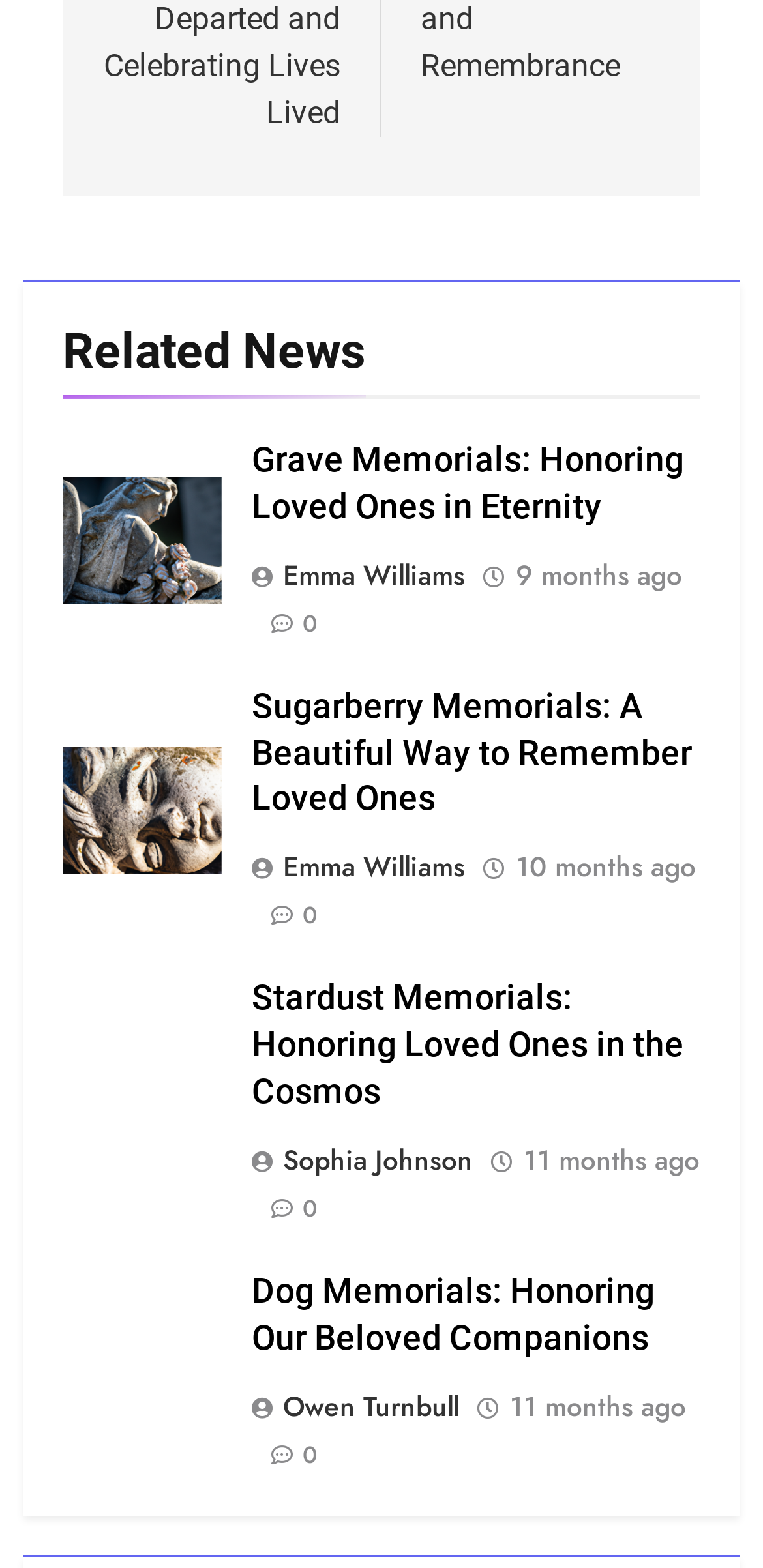Given the following UI element description: "Port lawyer", find the bounding box coordinates in the webpage screenshot.

None